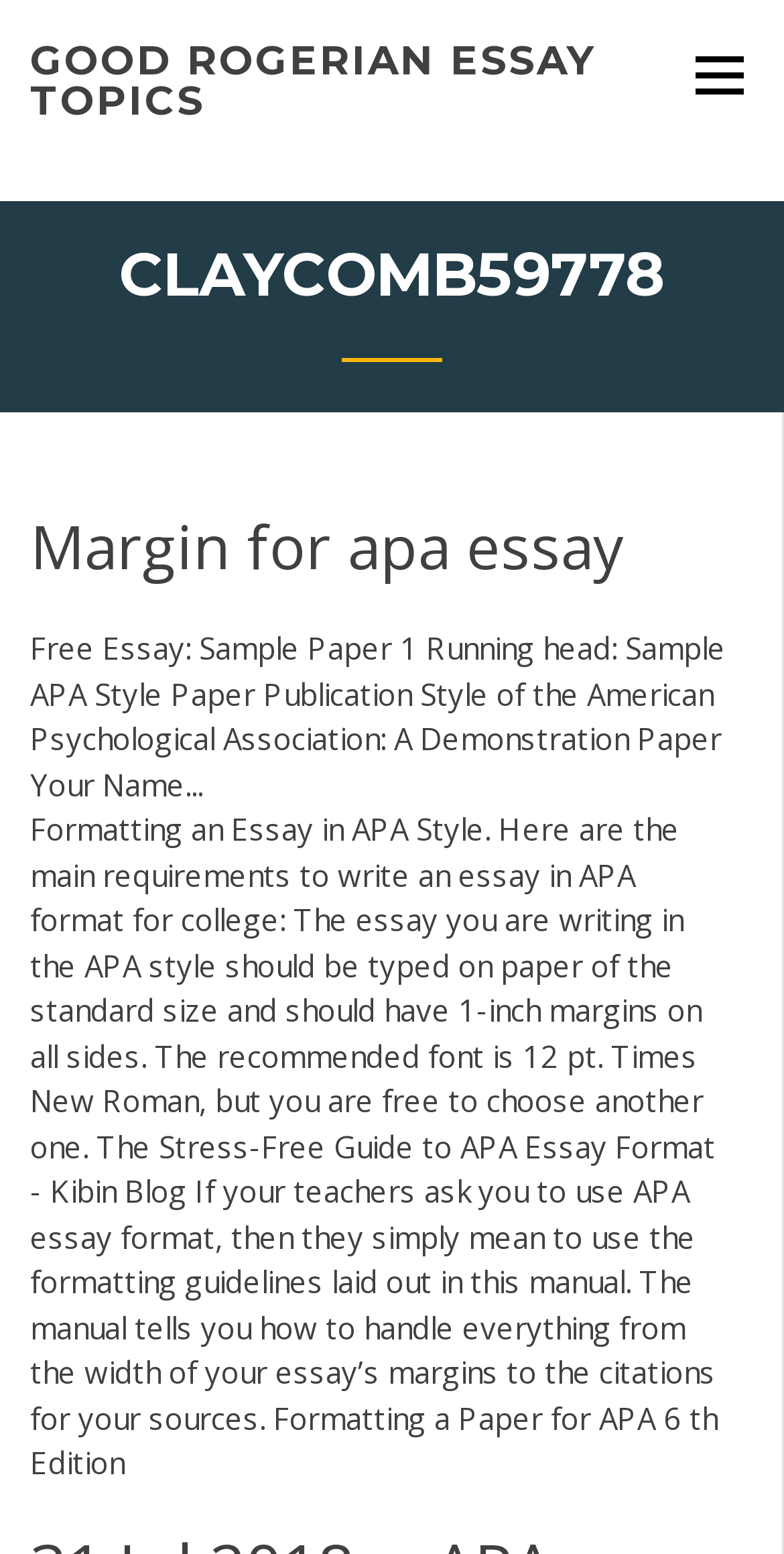Find the bounding box coordinates for the UI element that matches this description: "good rogerian essay topics".

[0.038, 0.023, 0.759, 0.08]